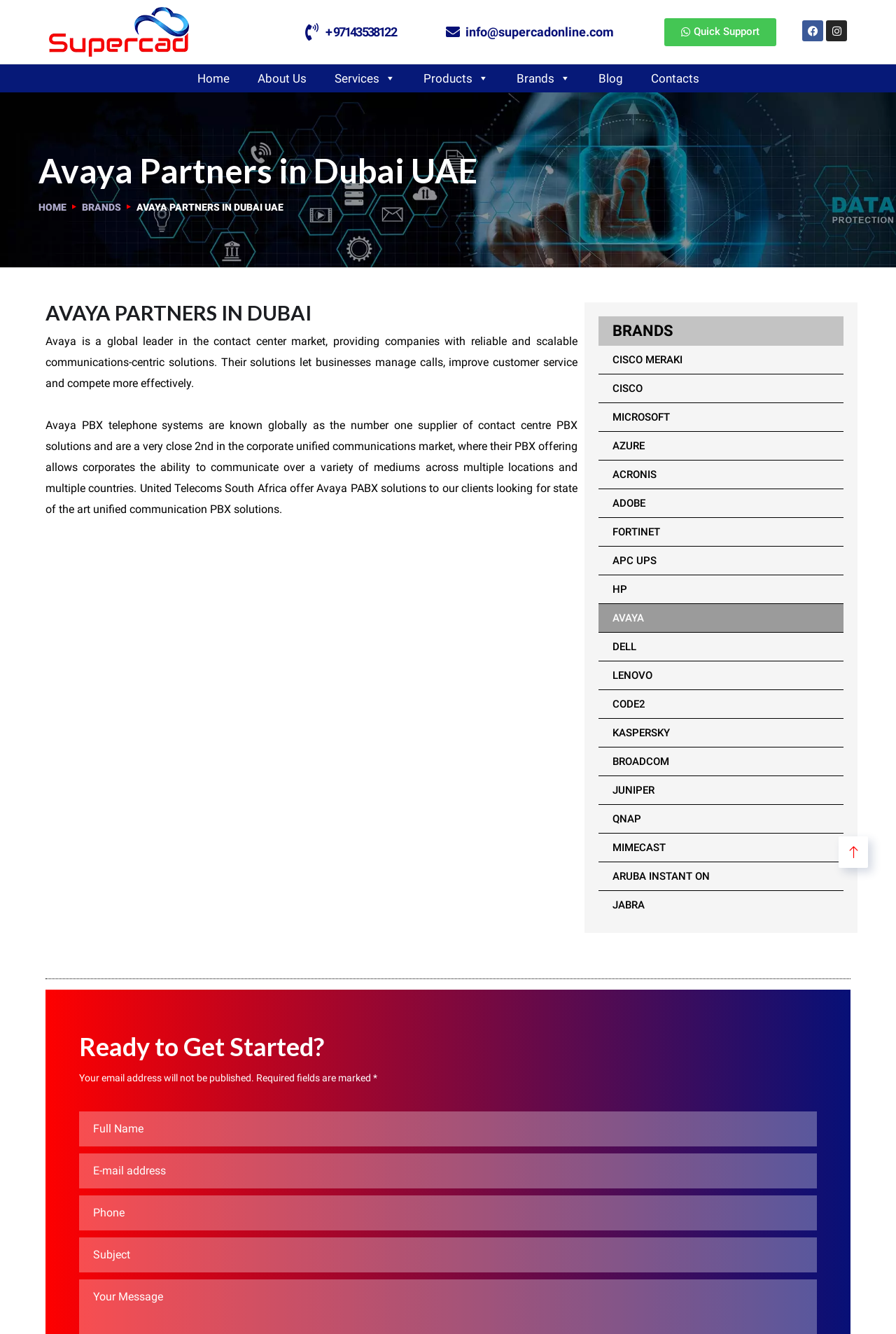What is the main product offered by Avaya?
Based on the screenshot, respond with a single word or phrase.

PBX telephone systems